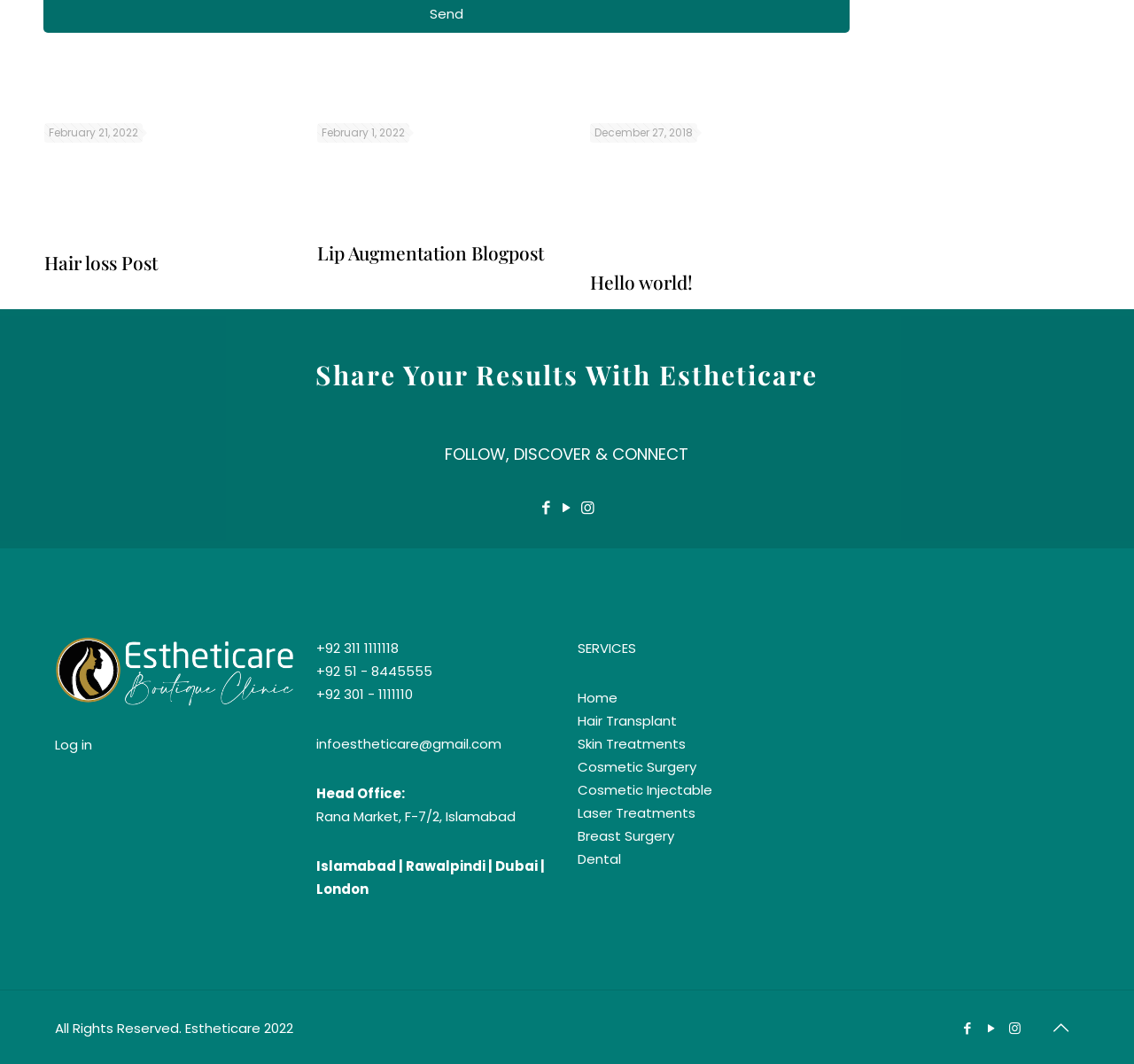What is the date of the 'Hair loss Post'?
Using the image as a reference, answer the question with a short word or phrase.

February 21, 2022